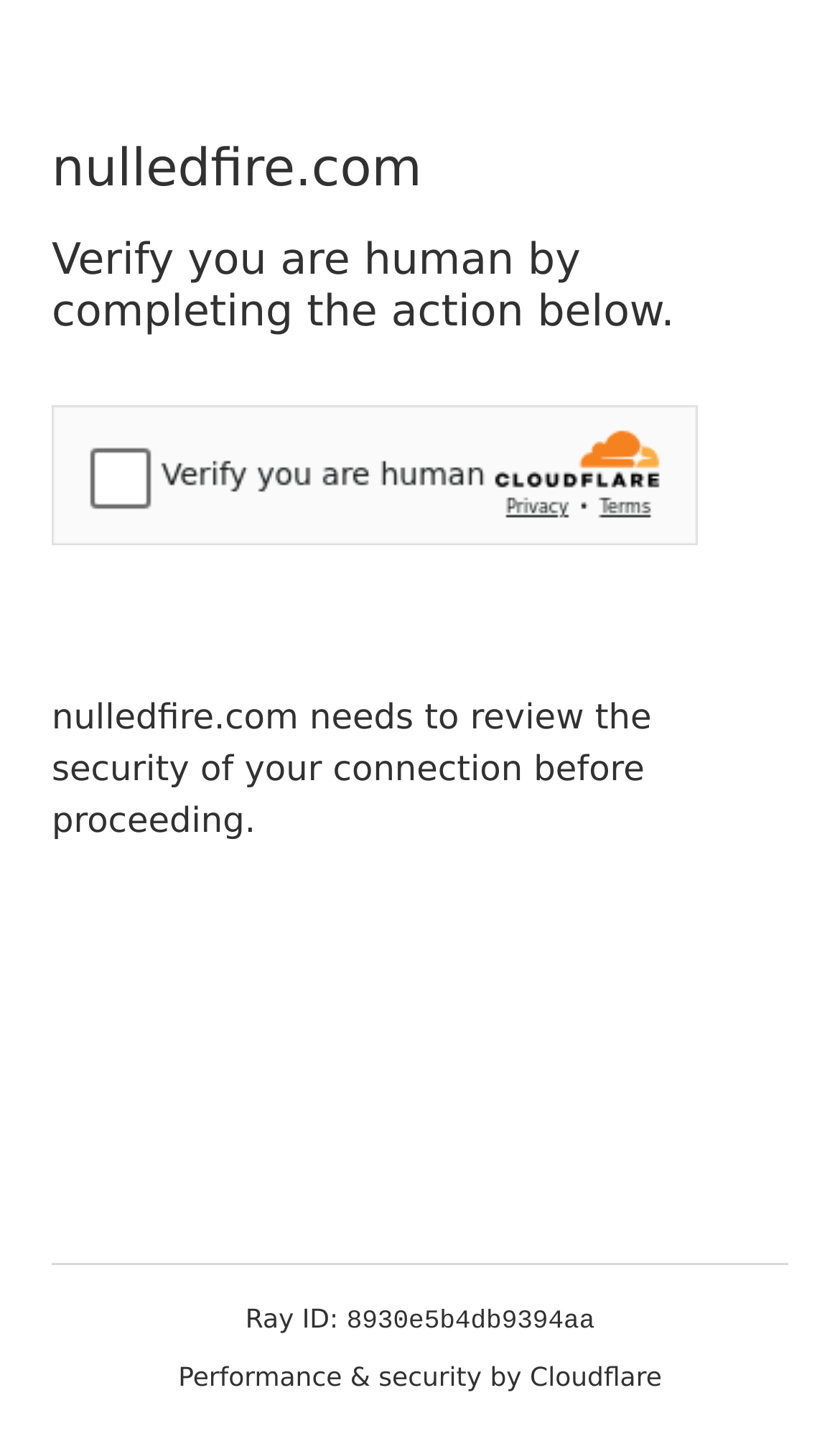What is the website that needs to review the security of the connection? Observe the screenshot and provide a one-word or short phrase answer.

nulledfire.com